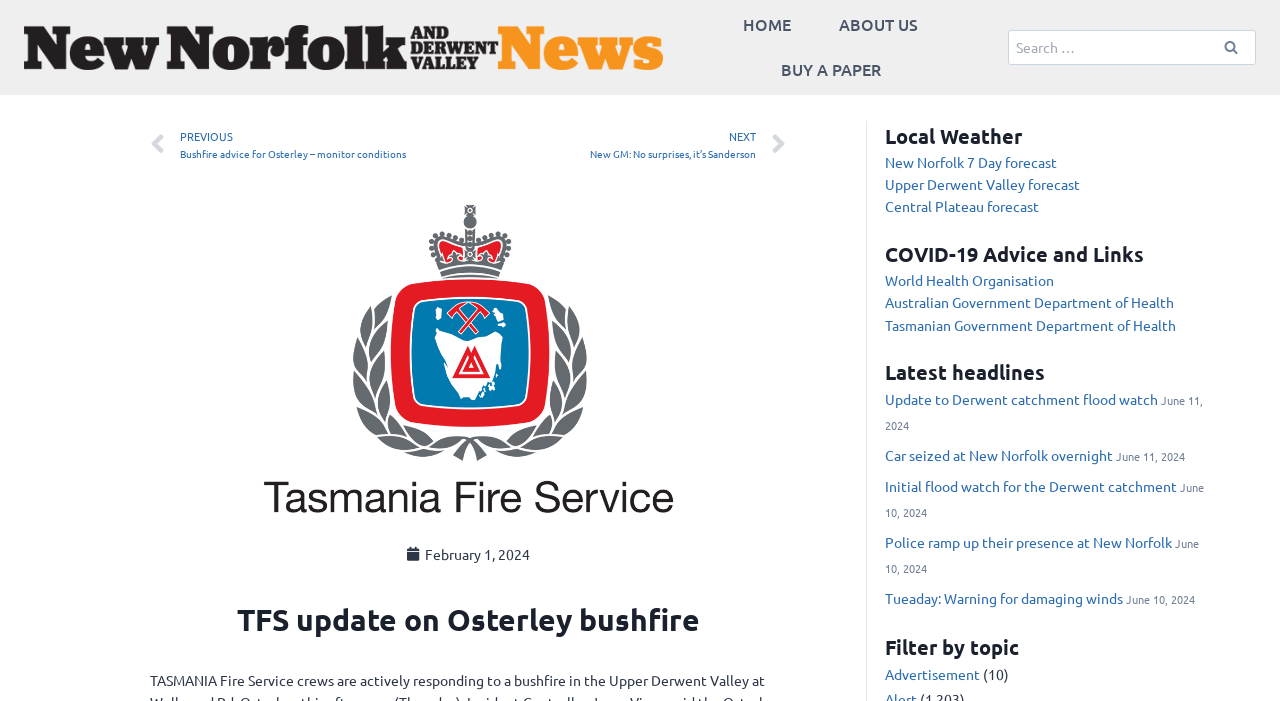What is the topic of the main article?
Refer to the image and provide a one-word or short phrase answer.

Osterley bushfire